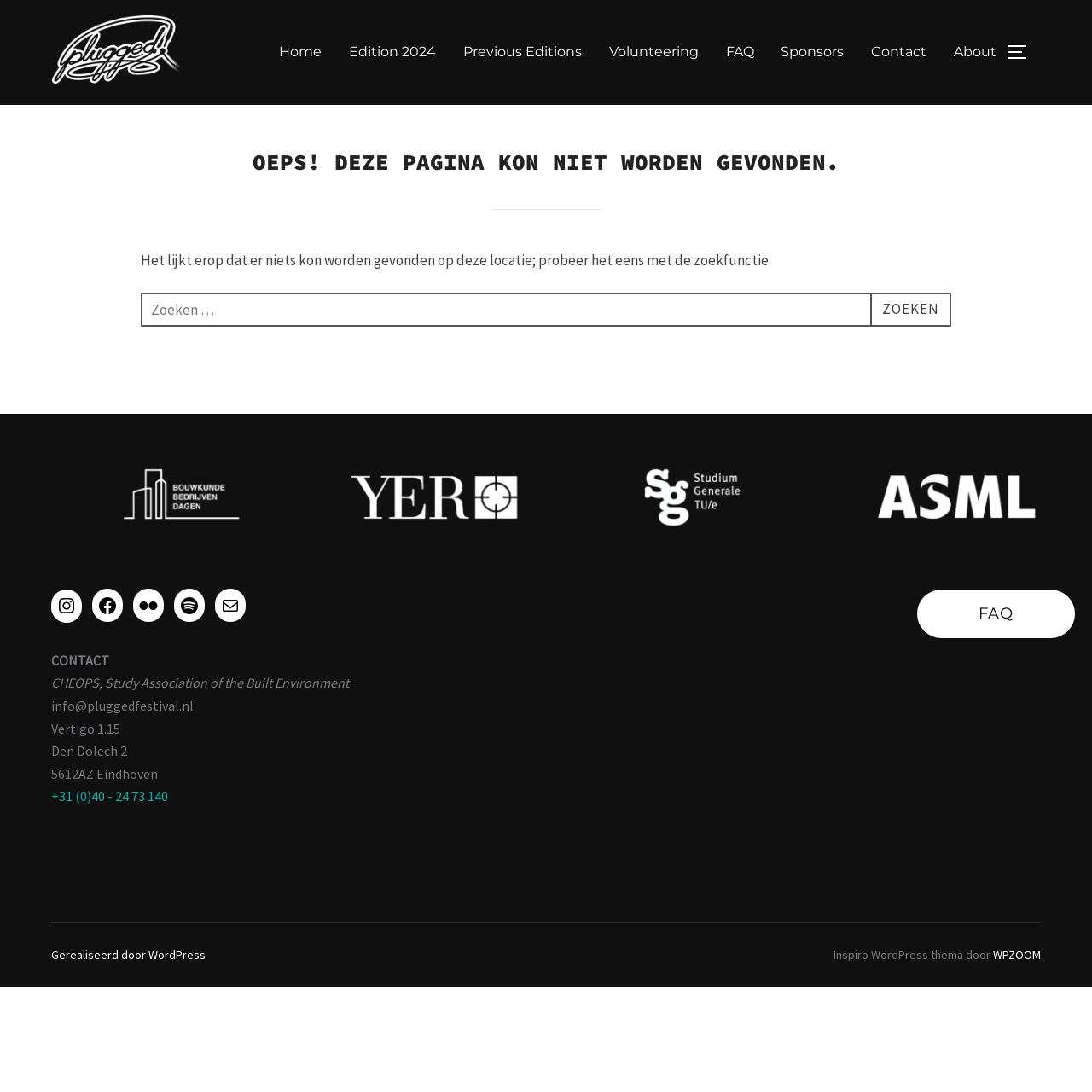What is the purpose of the search box?
Answer the question with a single word or phrase, referring to the image.

To search for something